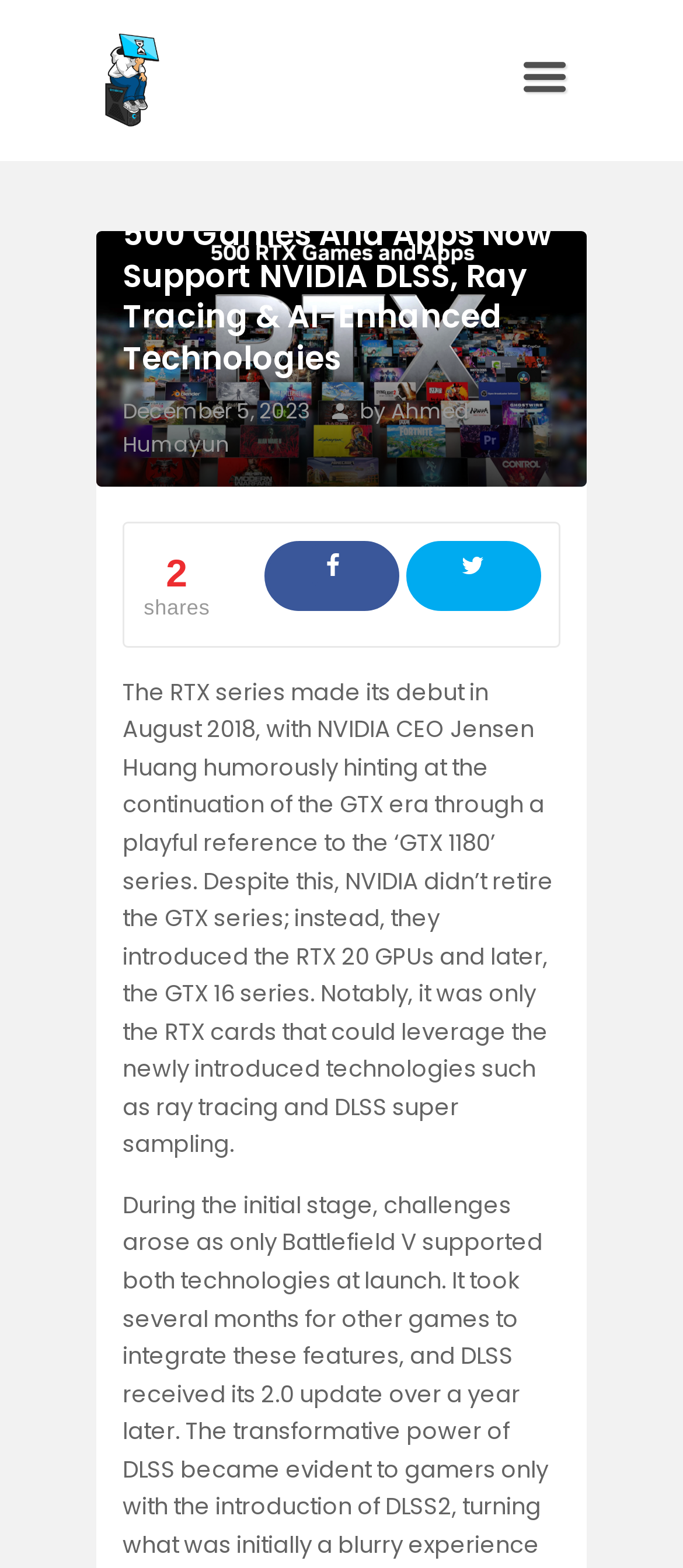Determine the main headline of the webpage and provide its text.

500 Games And Apps Now Support NVIDIA DLSS, Ray Tracing & AI-Enhanced Technologies